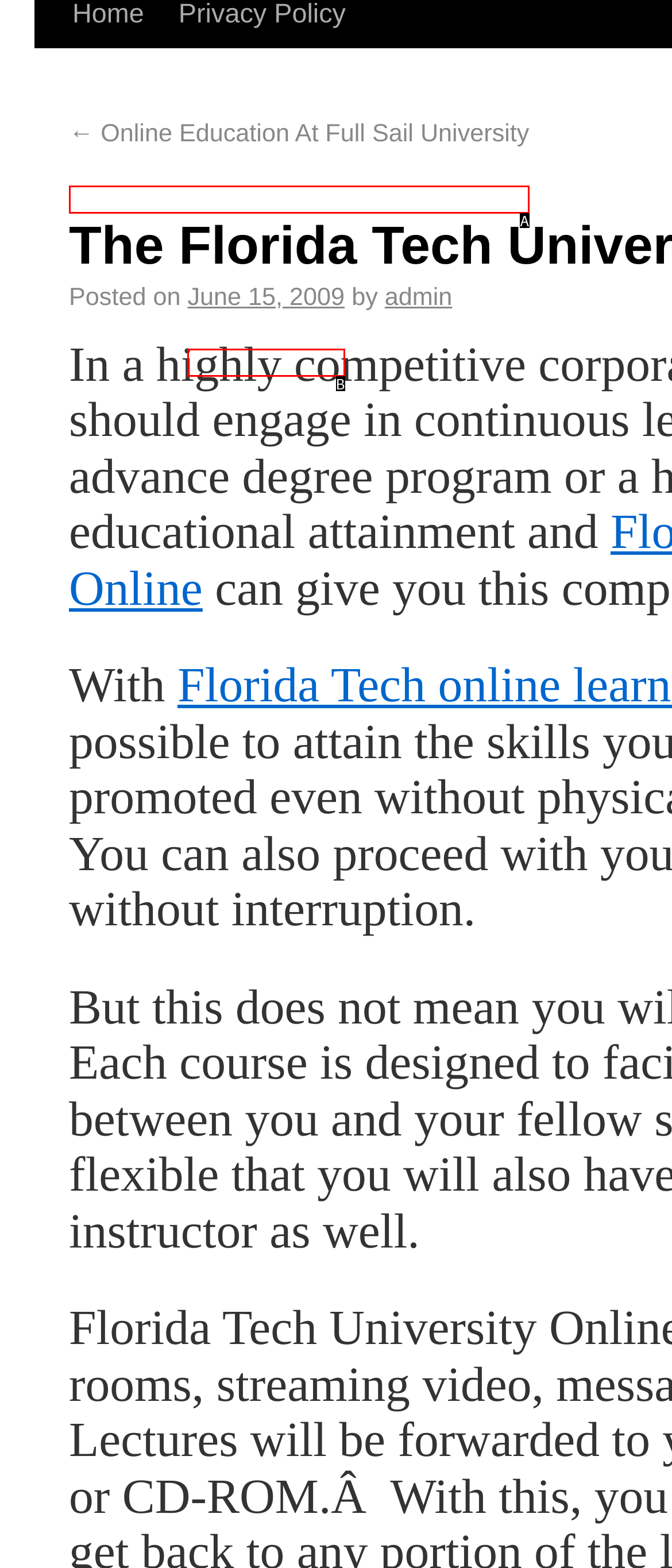Identify the matching UI element based on the description: June 15, 2009
Reply with the letter from the available choices.

B